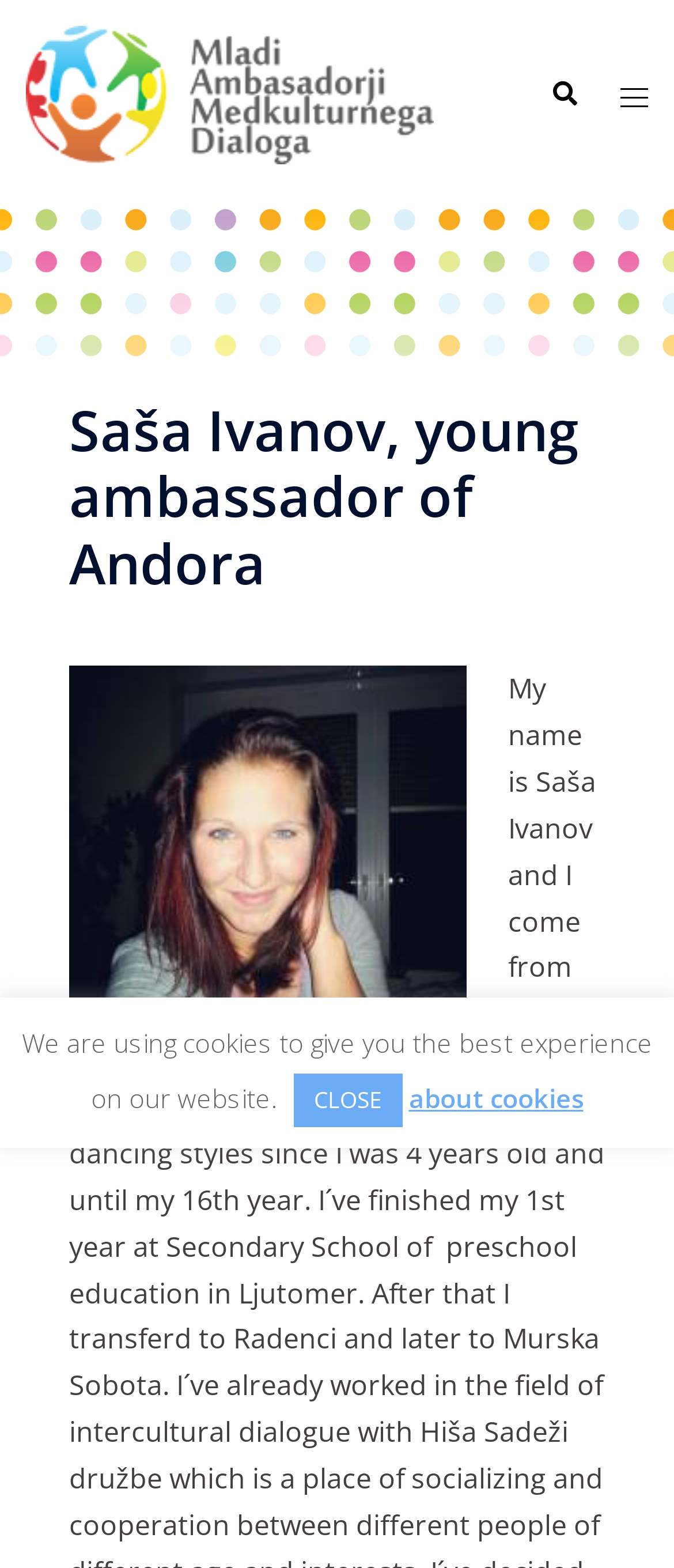With reference to the image, please provide a detailed answer to the following question: What is the purpose of the 'Toggle menu' button?

The 'Toggle menu' button is likely used to open or close a menu, as it is a common functionality of such buttons. The button is located in the top-right corner of the webpage, which is a common location for menu buttons.